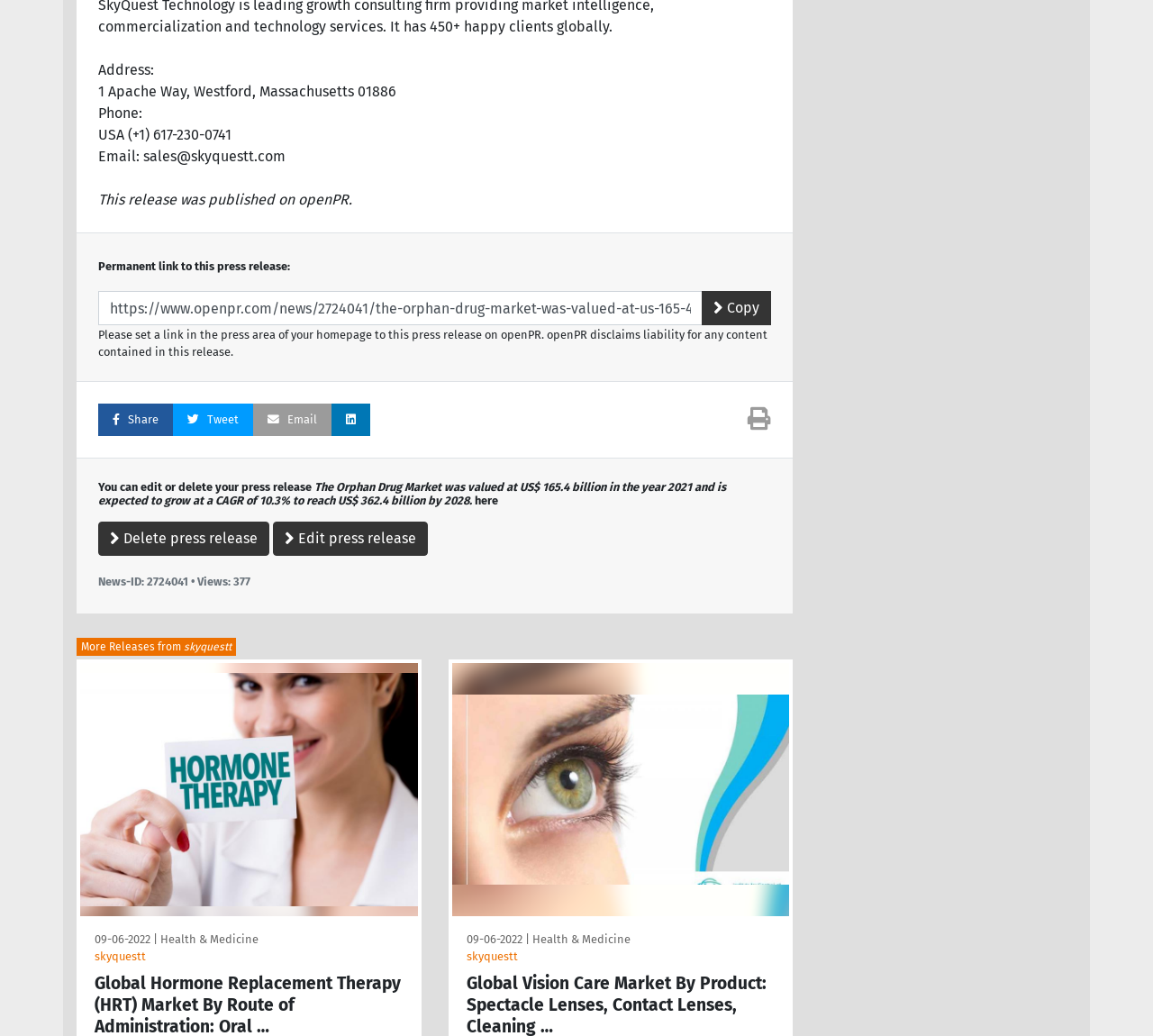Please answer the following question using a single word or phrase: 
What is the address of the company?

1 Apache Way, Westford, Massachusetts 01886